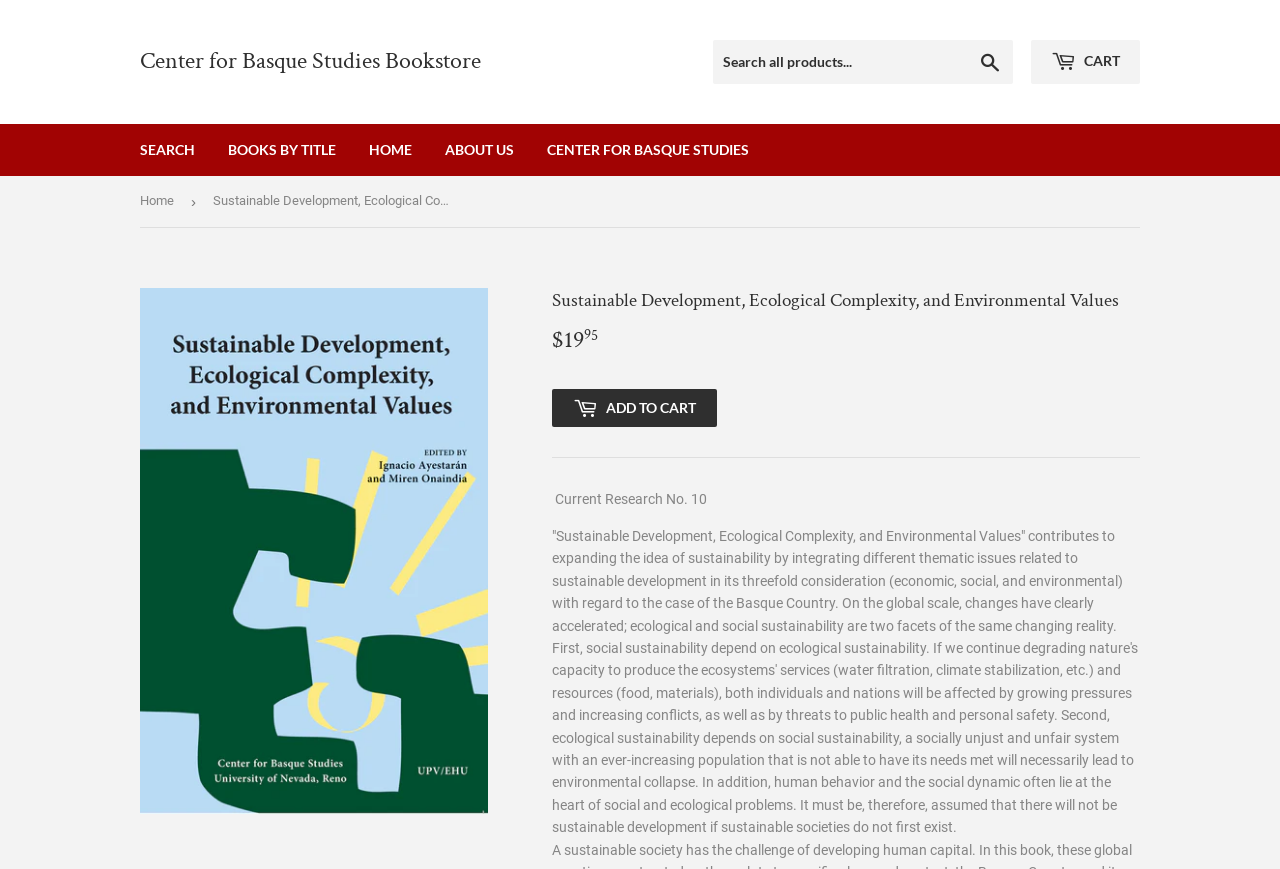Reply to the question with a single word or phrase:
What is the title of the book?

Sustainable Development, Ecological Complexity, and Environmental Values